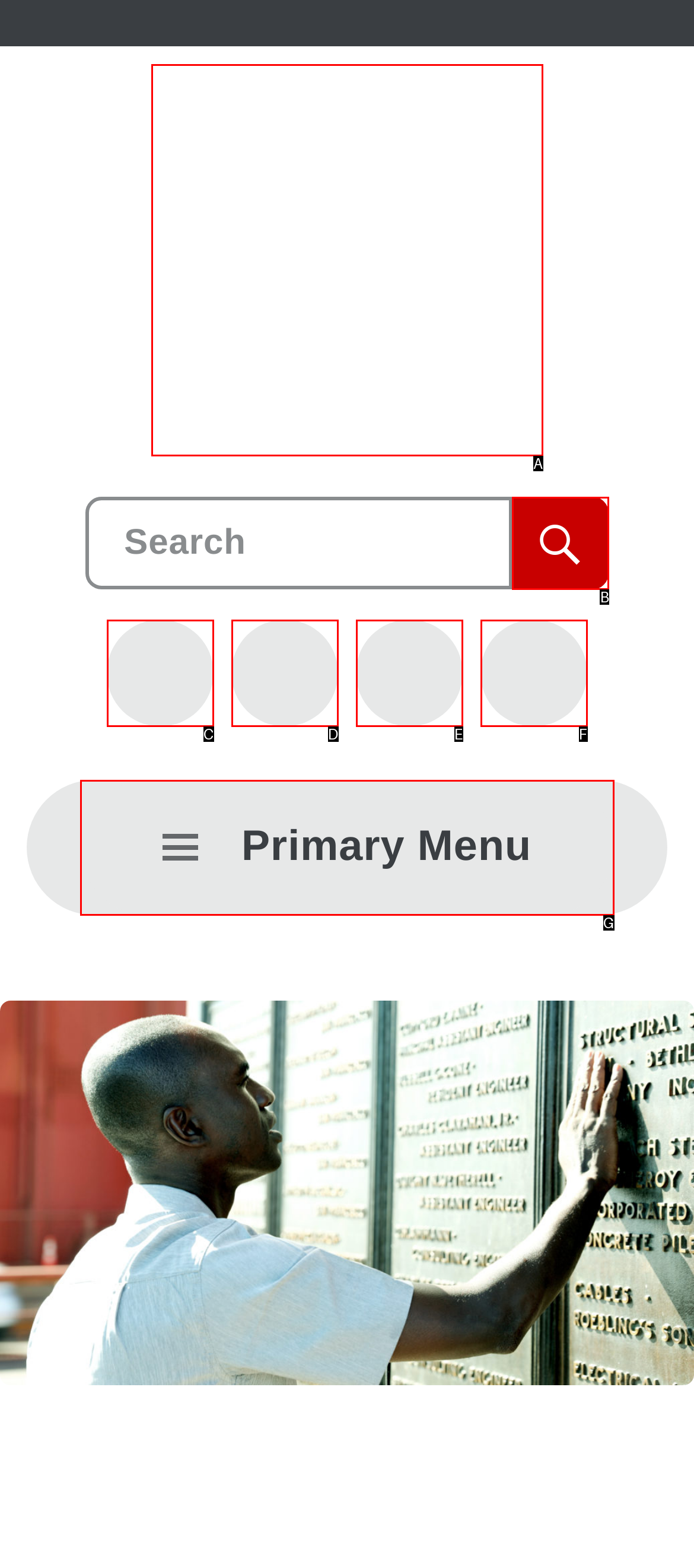Choose the HTML element that best fits the description: Primary Menu. Answer with the option's letter directly.

G